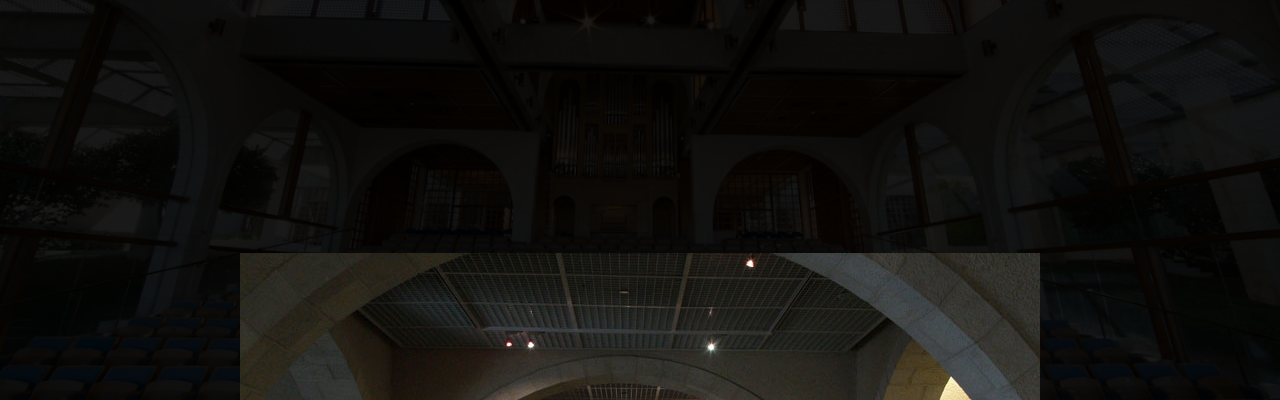Generate a comprehensive caption that describes the image.

The image captures a stunning interior view of the Brigham Young University Jerusalem Center for Near Eastern Studies, reflecting its architectural grandeur and serene ambiance. The lower section of the image showcases an elegant, arched ceiling adorned with modern light fixtures, while the upper section reveals an expansive gallery area bathed in soft light. The interior features large arched windows that frame lush greenery outside, enhancing the natural light within. With its blend of traditional and contemporary design elements, the center serves as a significant space for learning and community engagement, situated on Mount Scopus with breathtaking views of the surrounding landscape.